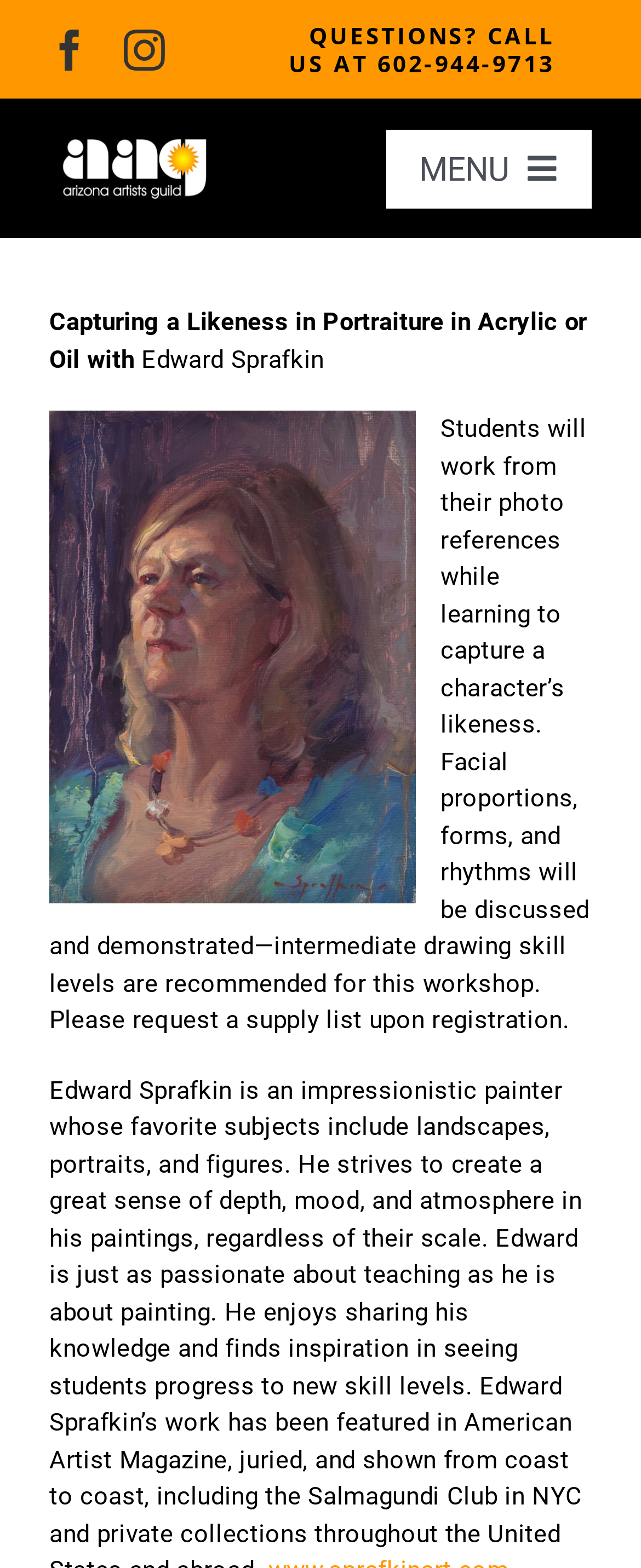Specify the bounding box coordinates of the area to click in order to execute this command: 'Click on the link to HONGJIN Laboratory Testing equipment Salt Fog'. The coordinates should consist of four float numbers ranging from 0 to 1, and should be formatted as [left, top, right, bottom].

None